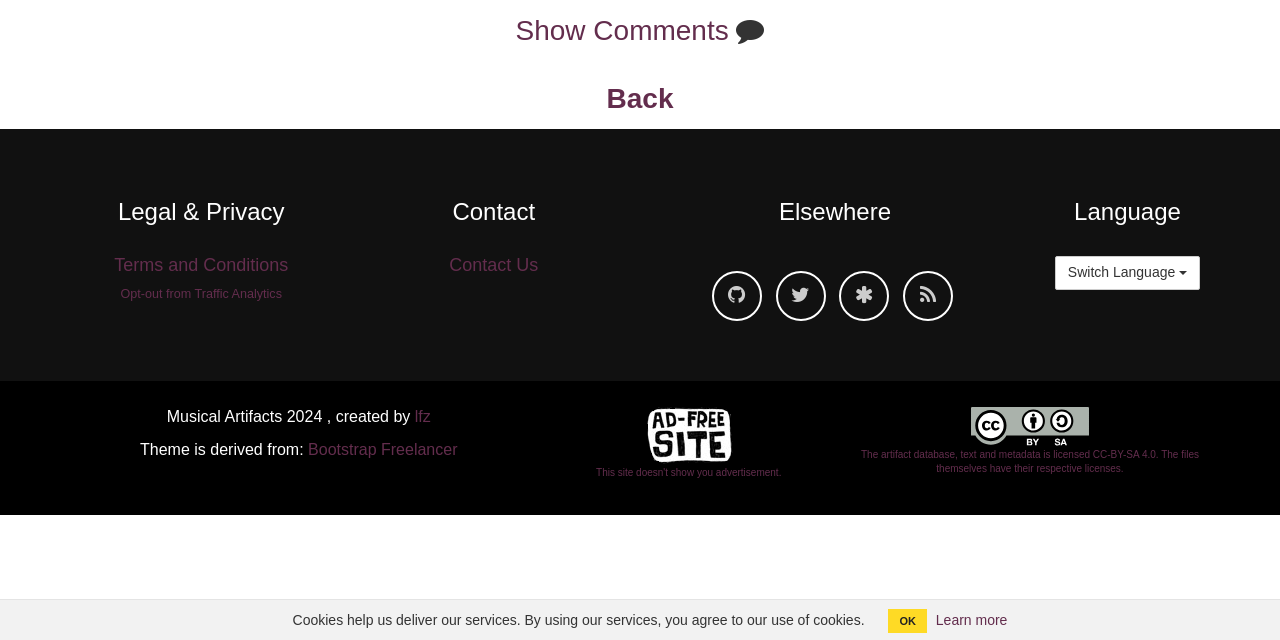Mark the bounding box of the element that matches the following description: "Switch Language".

[0.824, 0.4, 0.938, 0.453]